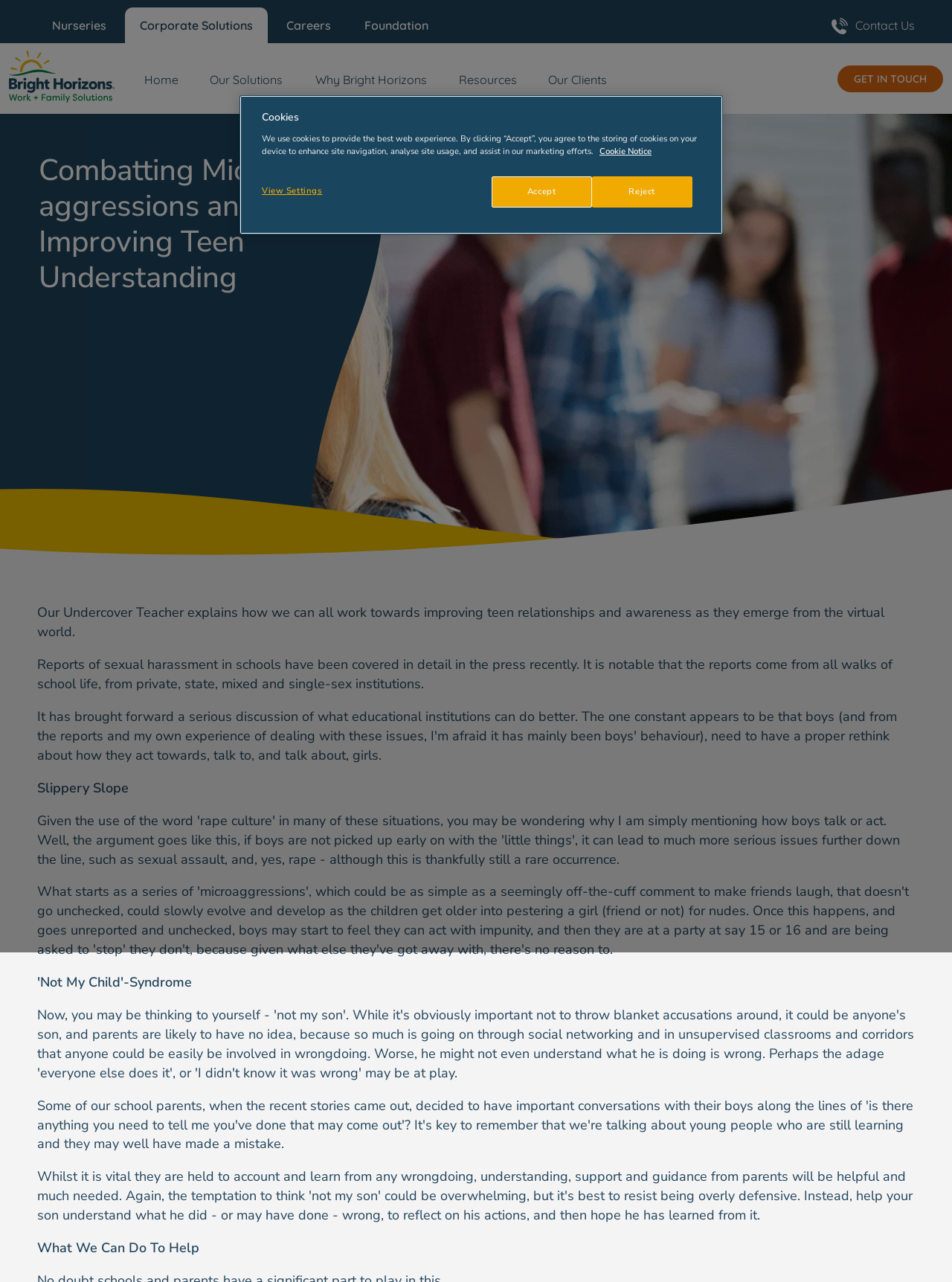Please locate the bounding box coordinates of the element that should be clicked to complete the given instruction: "Click the 'home' link".

None